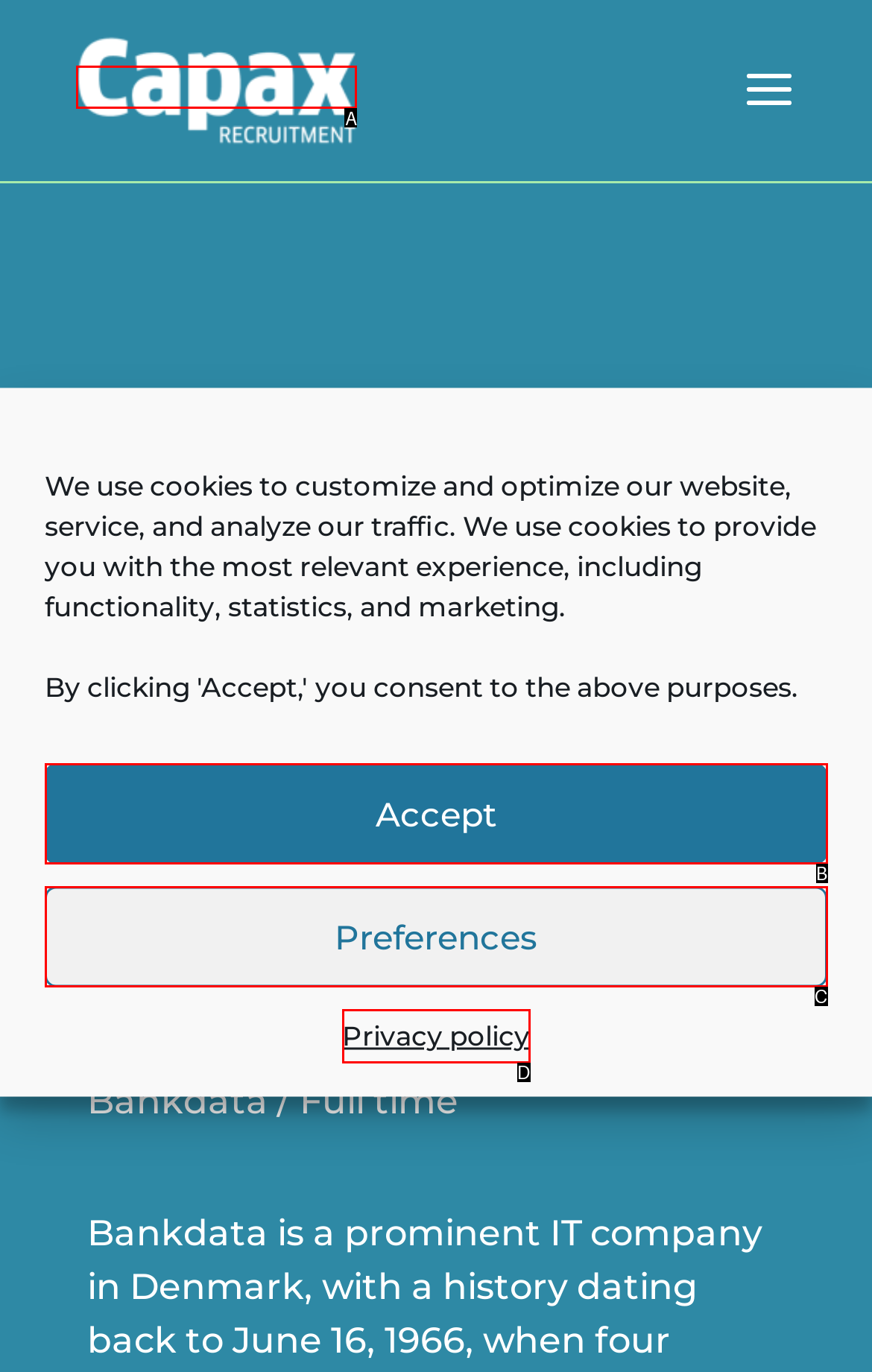Identify the letter of the UI element that corresponds to: Preferences
Respond with the letter of the option directly.

C